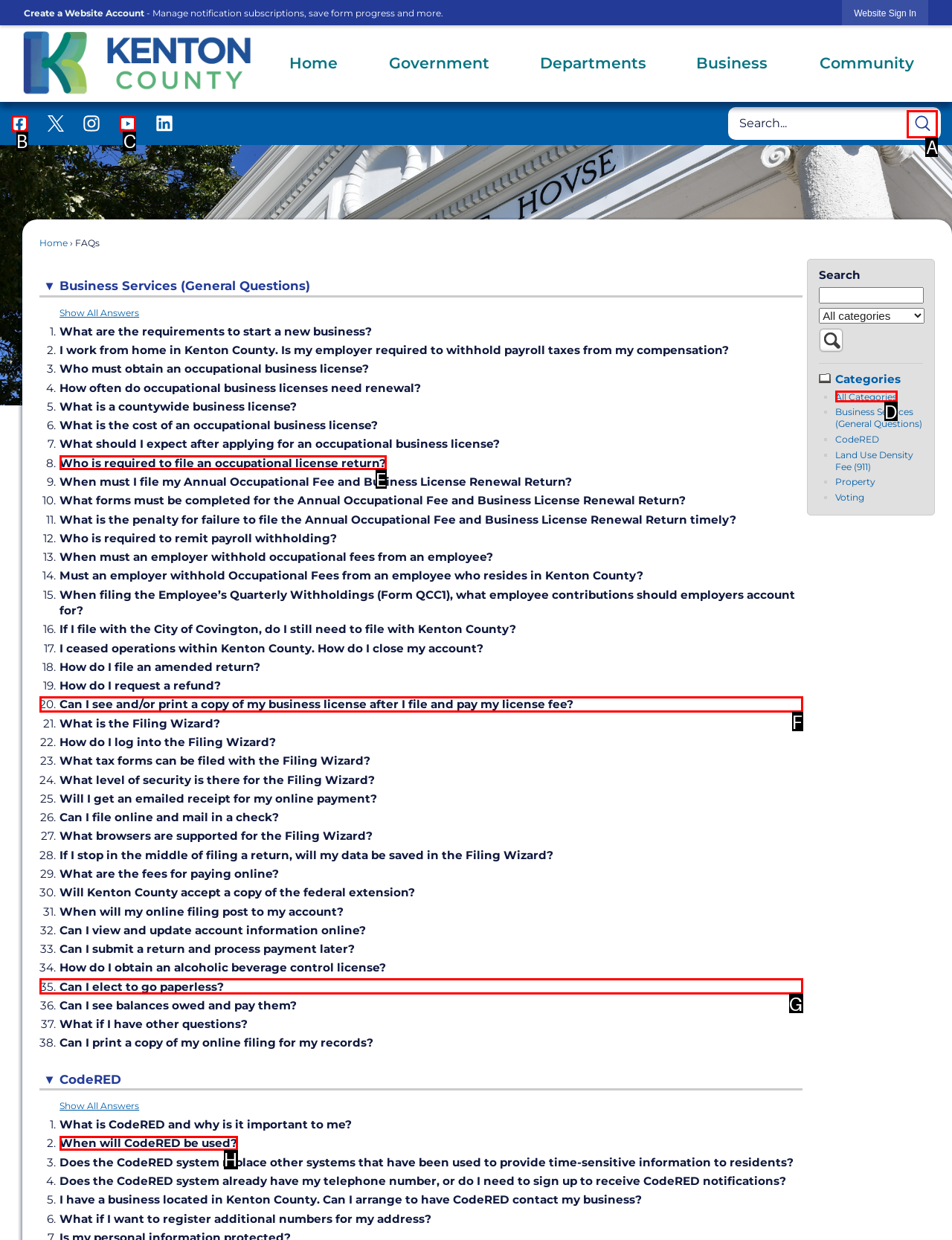From the options shown in the screenshot, tell me which lettered element I need to click to complete the task: Click on the 'Search' button.

A